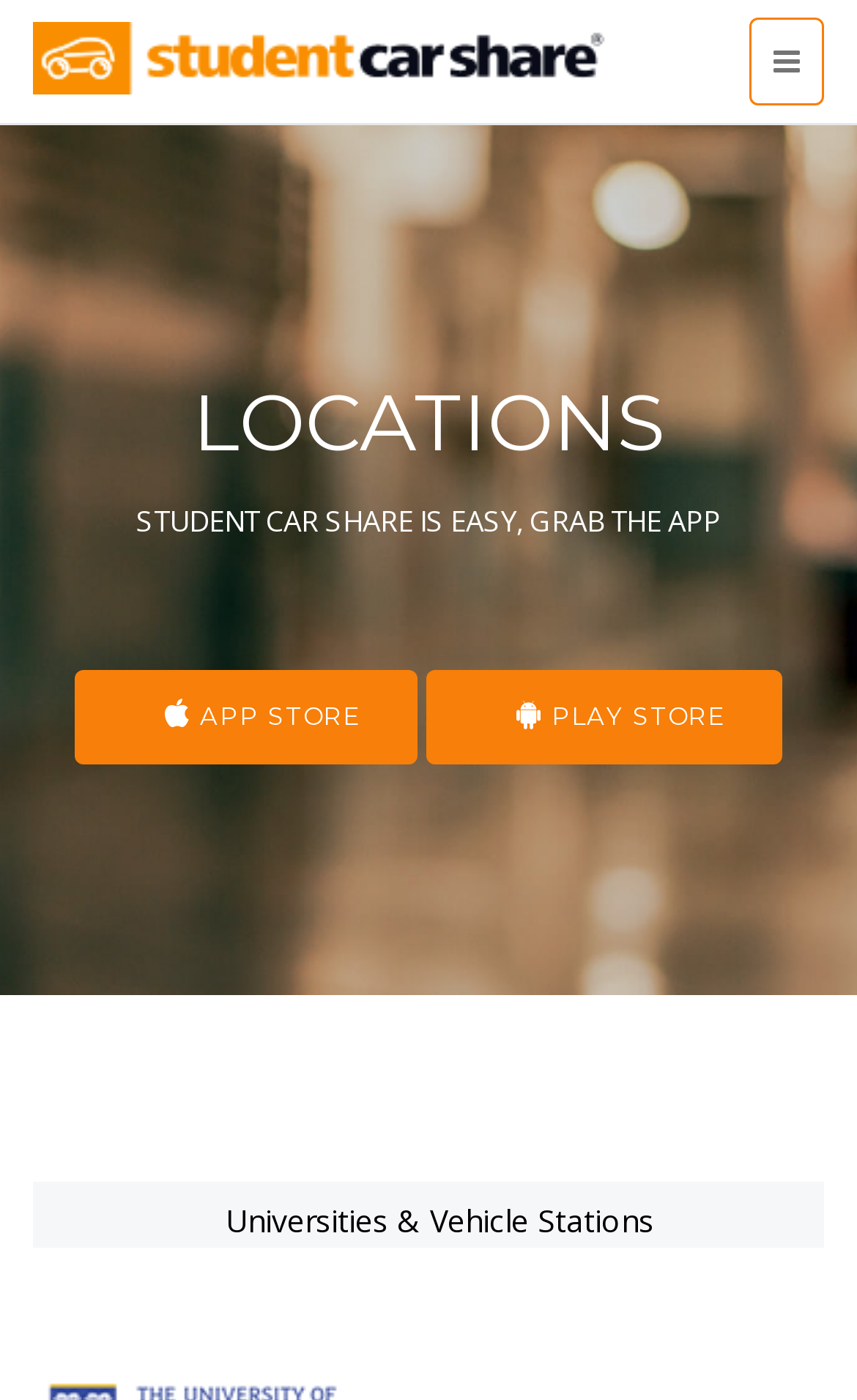Respond concisely with one word or phrase to the following query:
How many app store links are available?

2